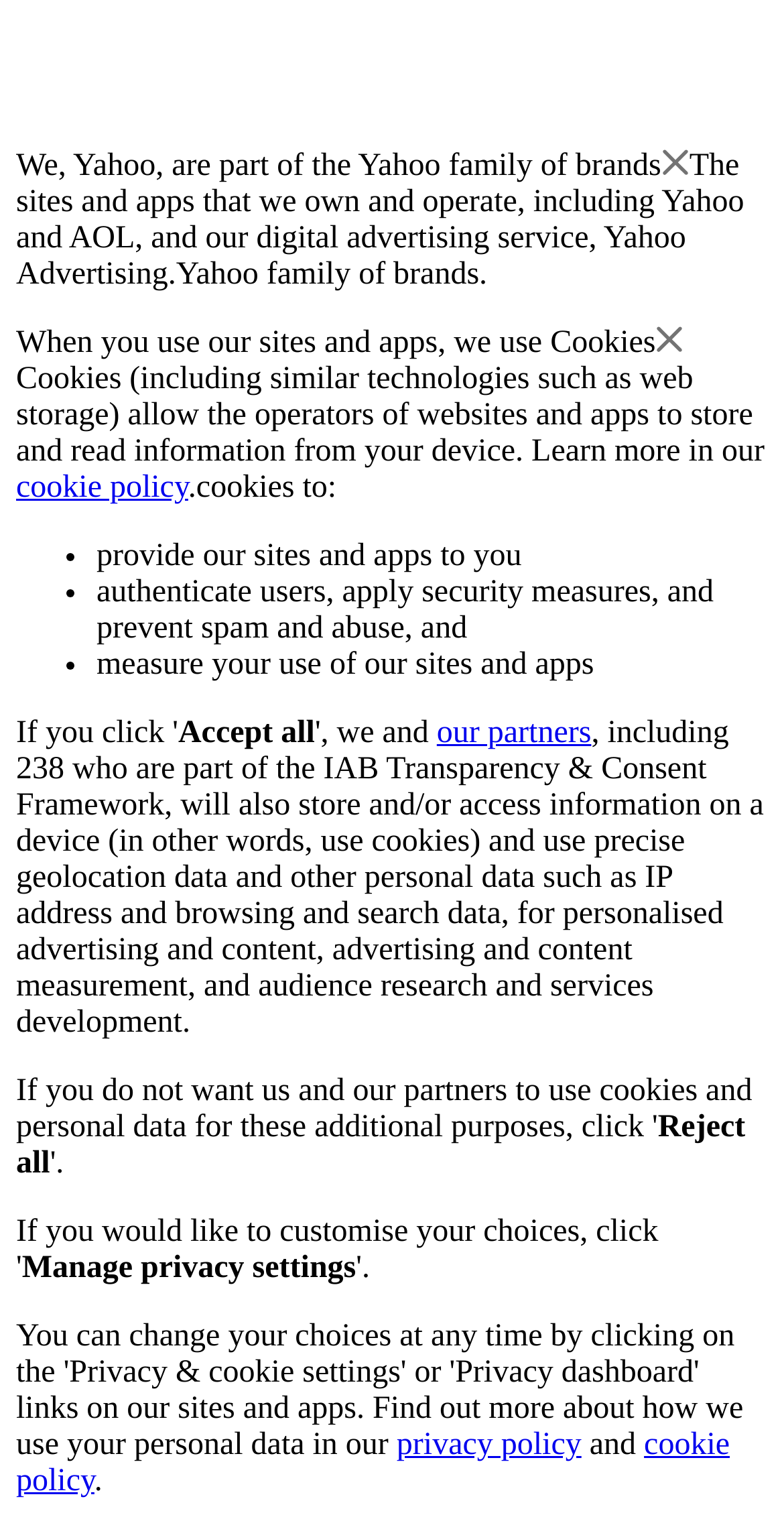Give a succinct answer to this question in a single word or phrase: 
How many partners are part of the IAB Transparency & Consent Framework?

238